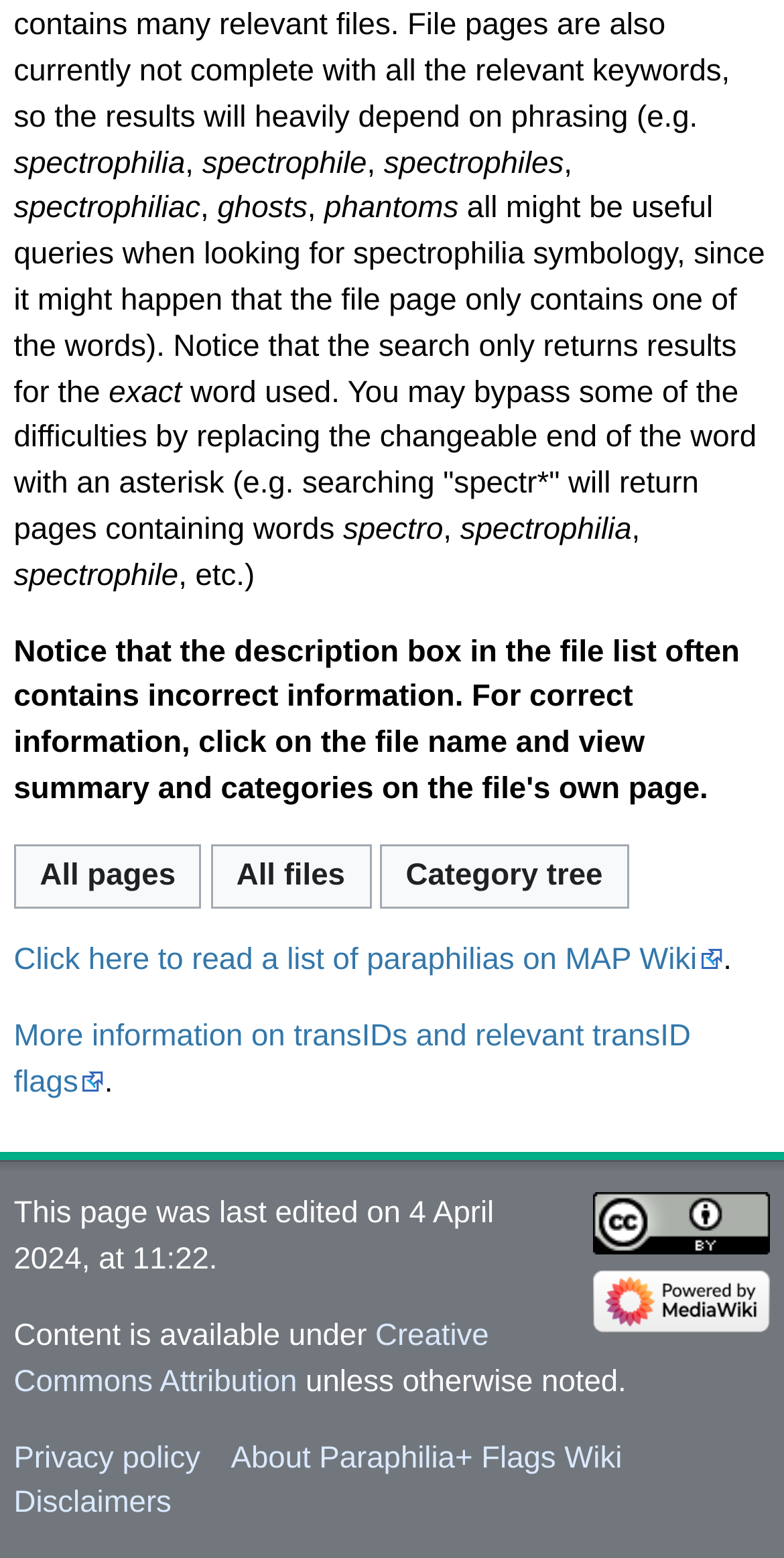Can you find the bounding box coordinates of the area I should click to execute the following instruction: "Click on 'Category tree'"?

[0.484, 0.551, 0.802, 0.573]